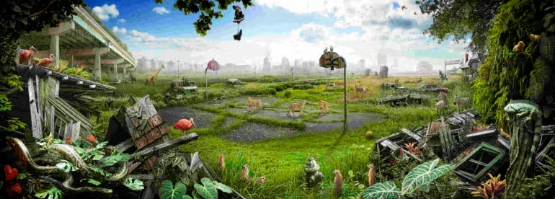Based on the image, please elaborate on the answer to the following question:
What is the dominant color of the scene?

The caption describes the scene as featuring 'vibrant greenery with diverse plant life', which implies that the dominant color of the scene is a vibrant shade of green, symbolizing nature and growth.